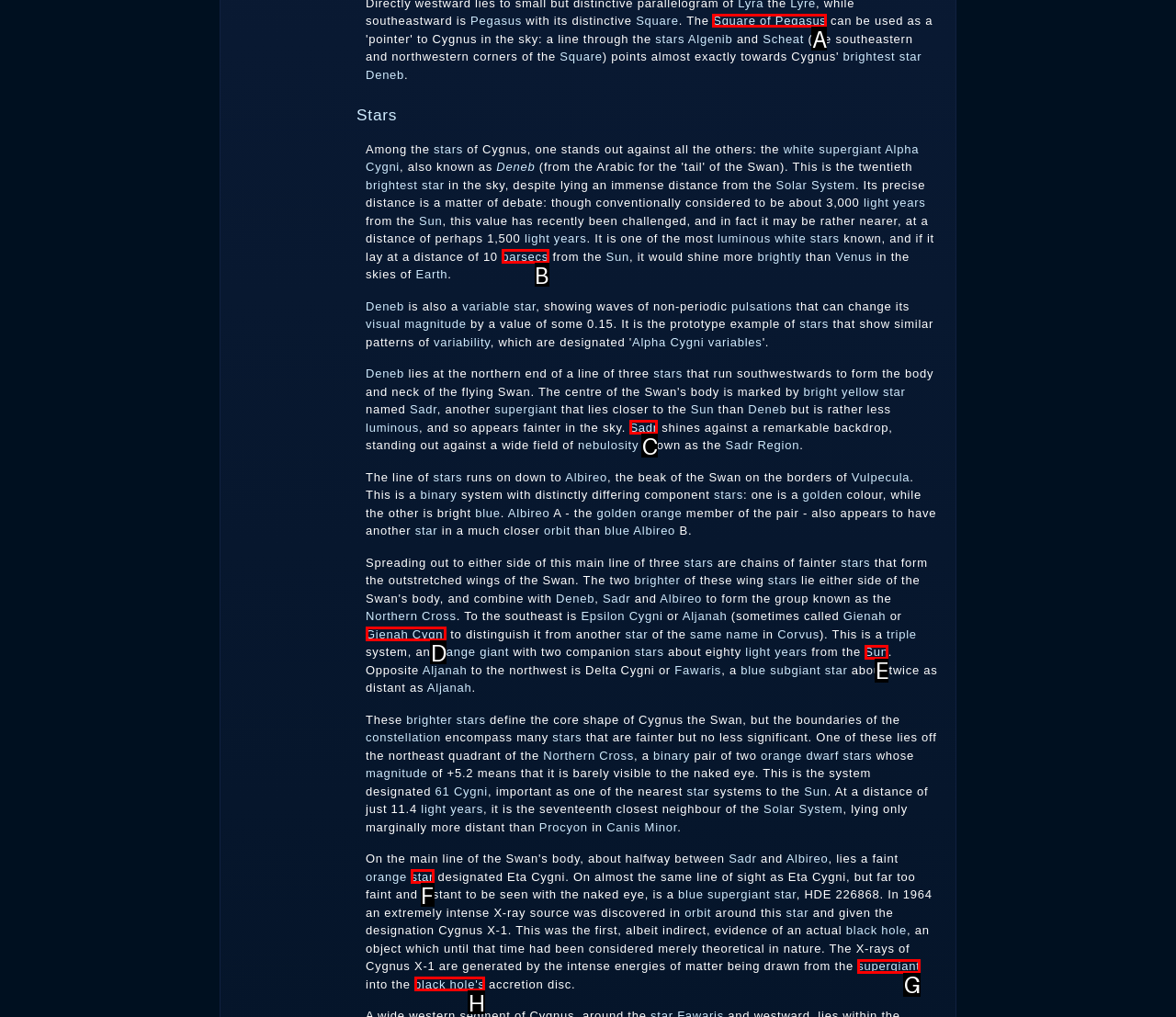Pick the right letter to click to achieve the task: Explore the Square of Pegasus
Answer with the letter of the correct option directly.

A